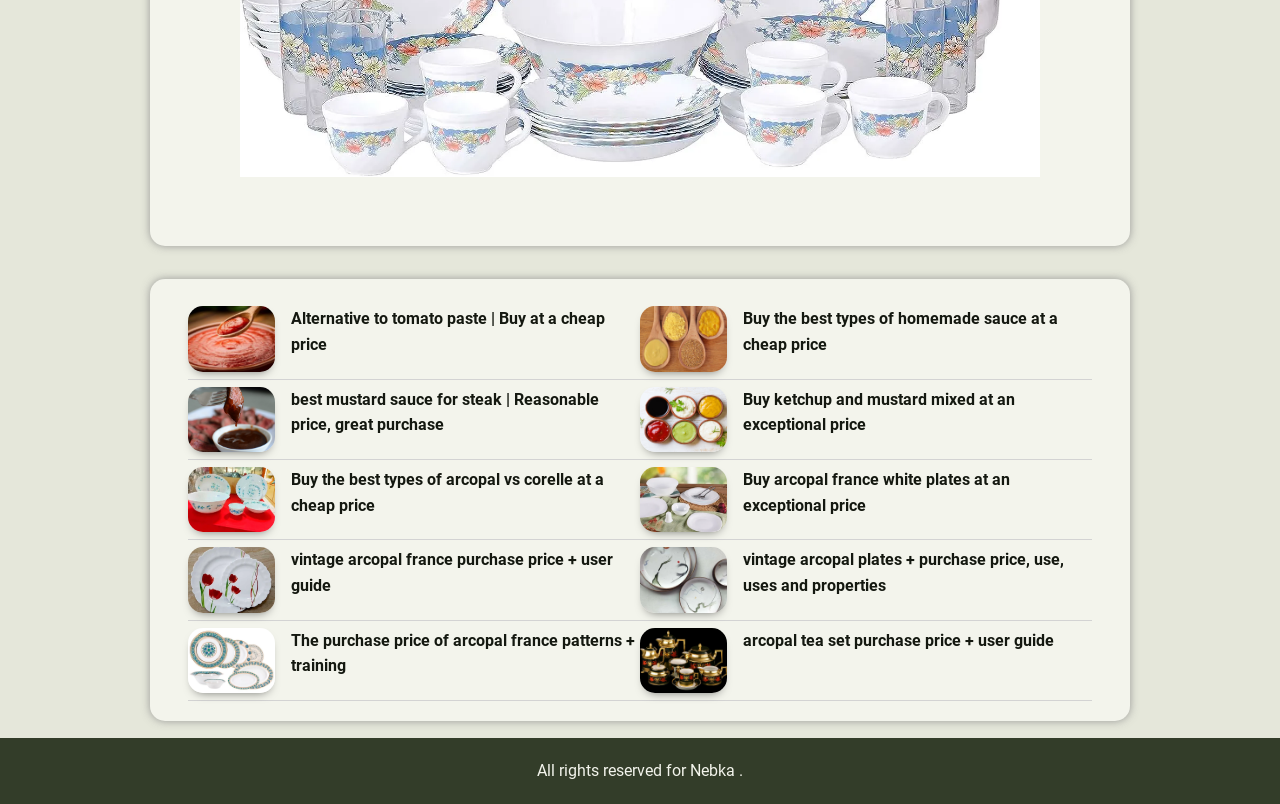Who owns the rights to the content on this webpage?
Please provide a single word or phrase as the answer based on the screenshot.

Nebka